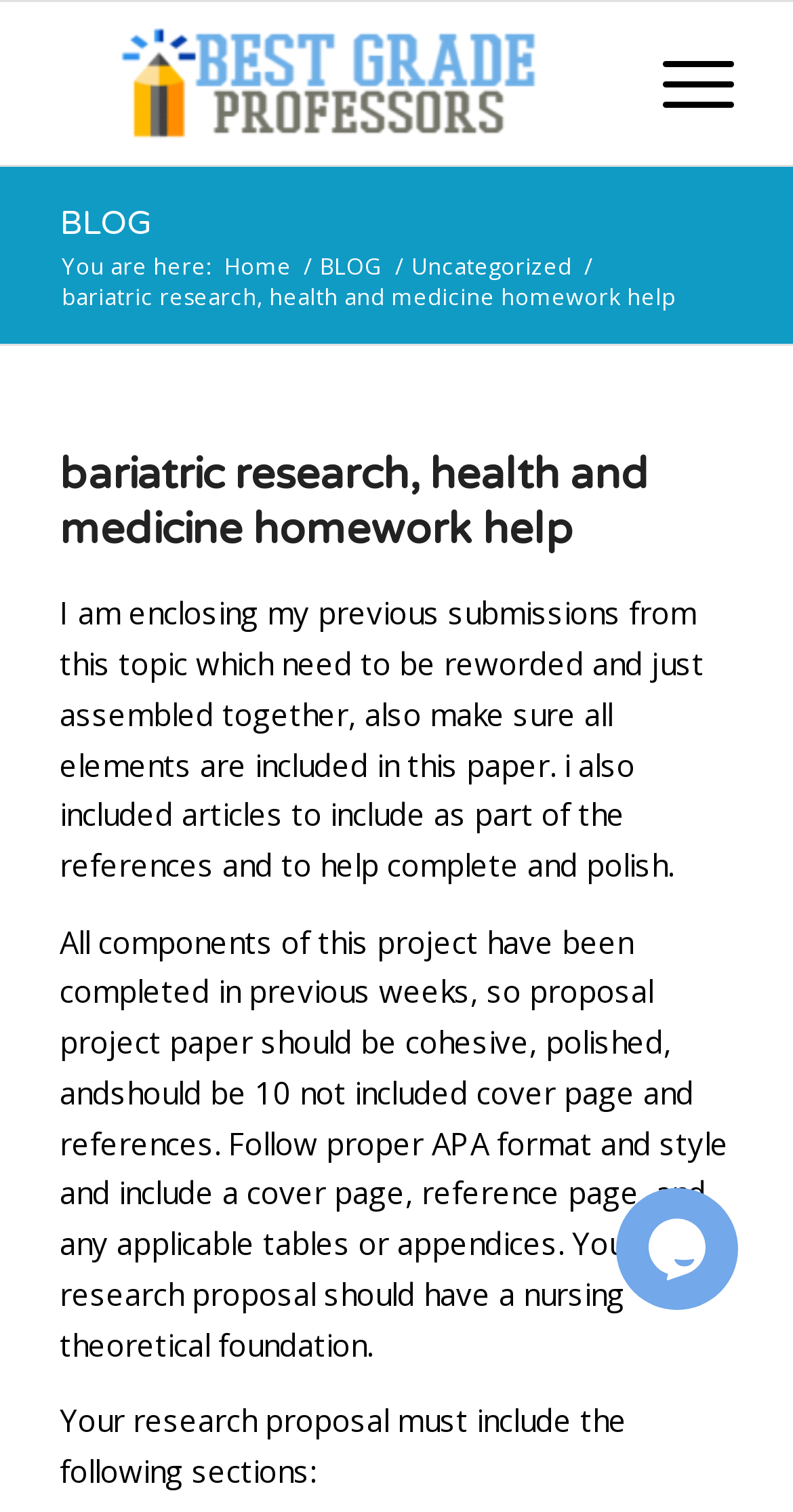Pinpoint the bounding box coordinates of the clickable element needed to complete the instruction: "open the 'chat widget'". The coordinates should be provided as four float numbers between 0 and 1: [left, top, right, bottom].

[0.777, 0.78, 0.949, 0.866]